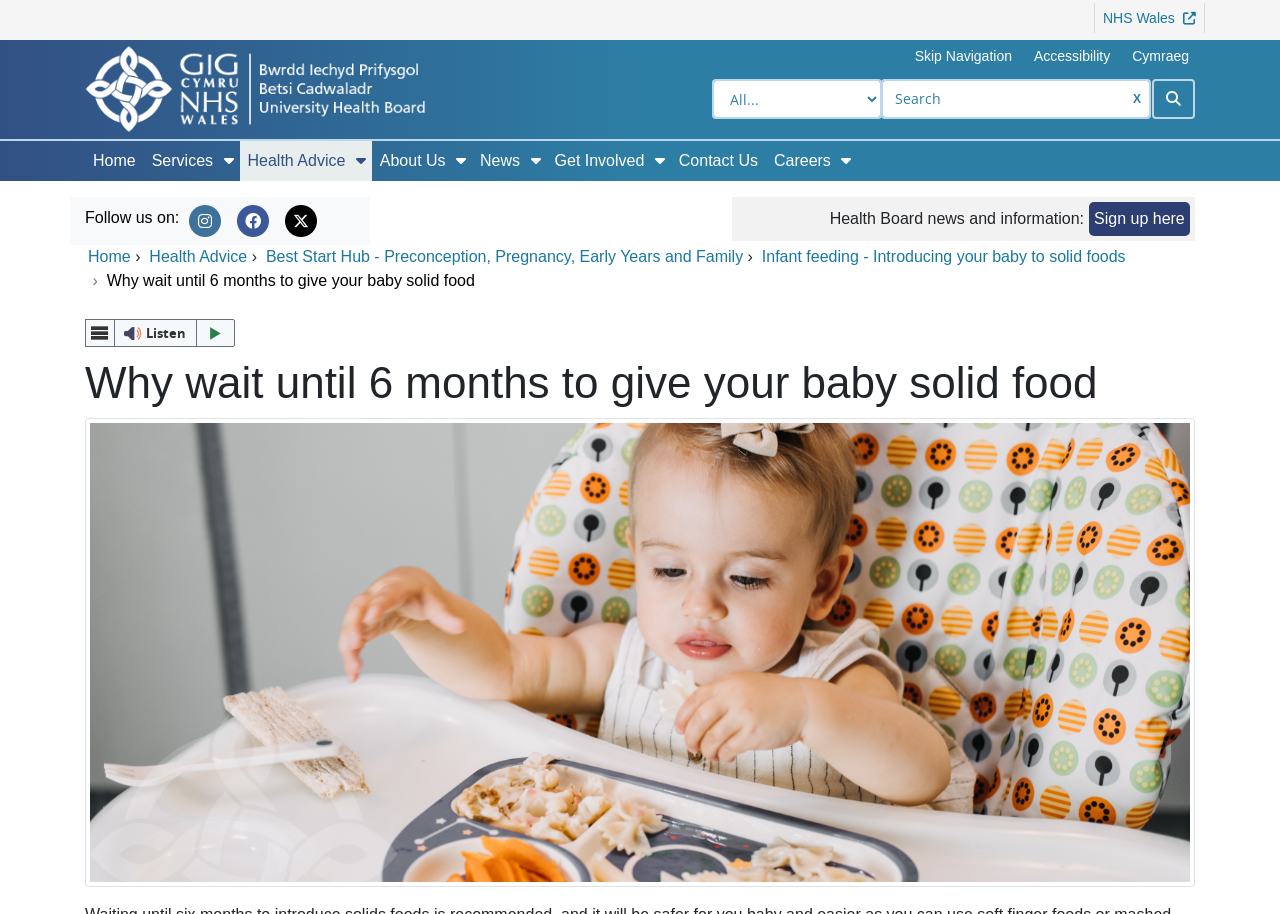Based on the element description "Careers", predict the bounding box coordinates of the UI element.

[0.598, 0.154, 0.649, 0.198]